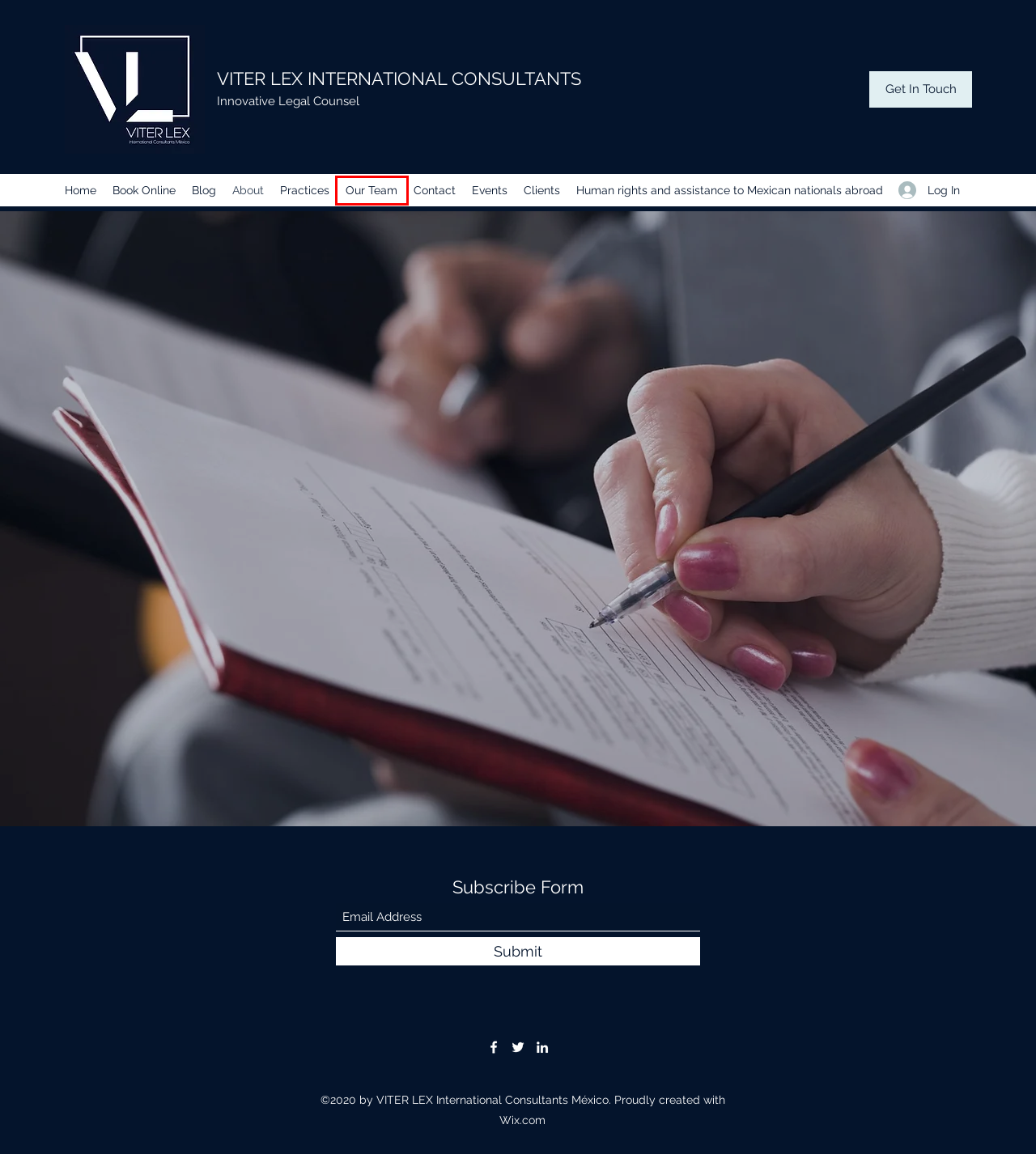After examining the screenshot of a webpage with a red bounding box, choose the most accurate webpage description that corresponds to the new page after clicking the element inside the red box. Here are the candidates:
A. Human rights and assistance to Mexican nationals abroad
B. Consulting firm | VITER LEX International Consultants
C. Events | VITER LEX International Consultants
D. Contact | VITER LEX International Consultants
E. Clients | VITER LEX International Consultants
F. Our Team | VITER LEX International Consultants
G. Book Online | VITER LEX International Consultants
H. Practices | VITER LEX International Consultants

F